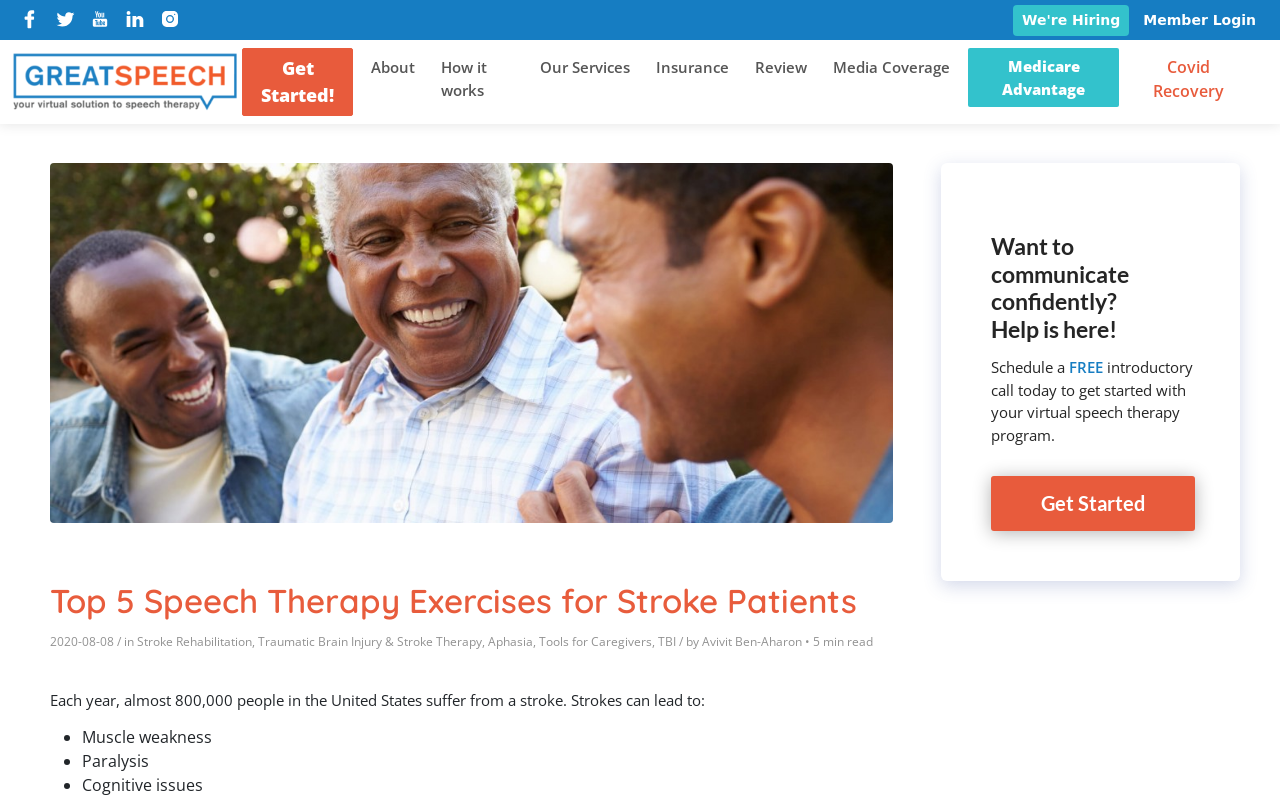Please locate the bounding box coordinates of the region I need to click to follow this instruction: "Click on Get Started!".

[0.189, 0.06, 0.276, 0.145]